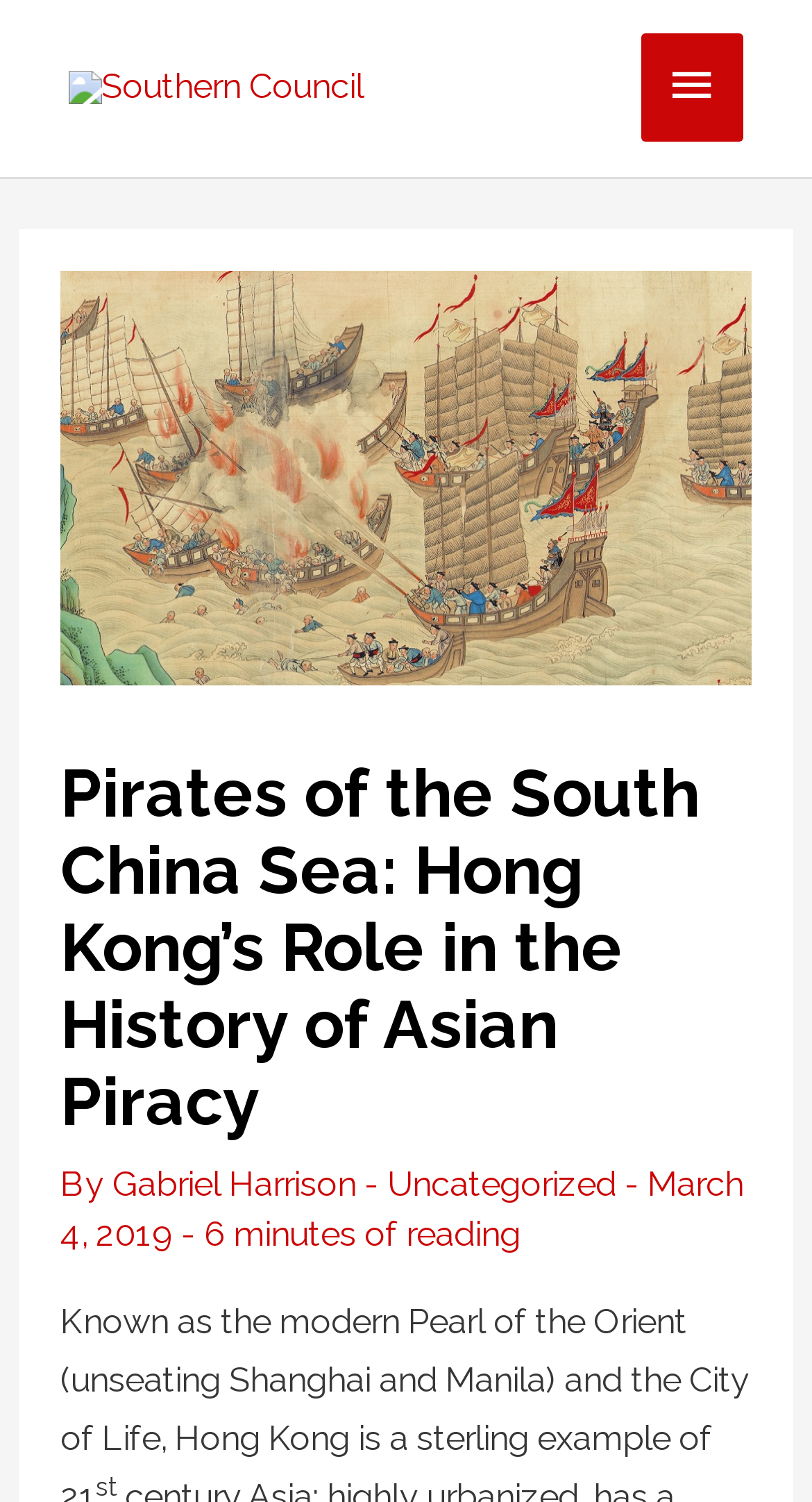Locate and generate the text content of the webpage's heading.

Pirates of the South China Sea: Hong Kong’s Role in the History of Asian Piracy